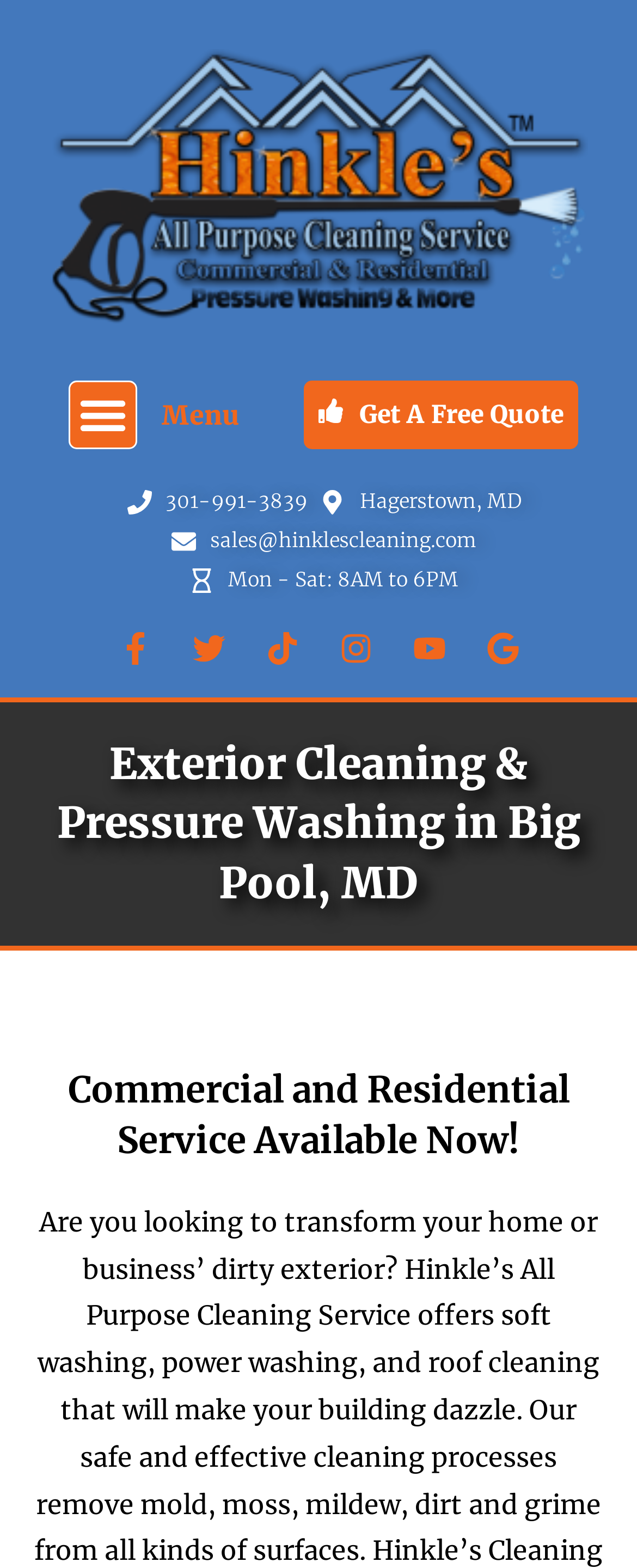Answer the question with a brief word or phrase:
What is the operating schedule of Hinkle's Pressure Washing?

Mon - Sat: 8AM to 6PM